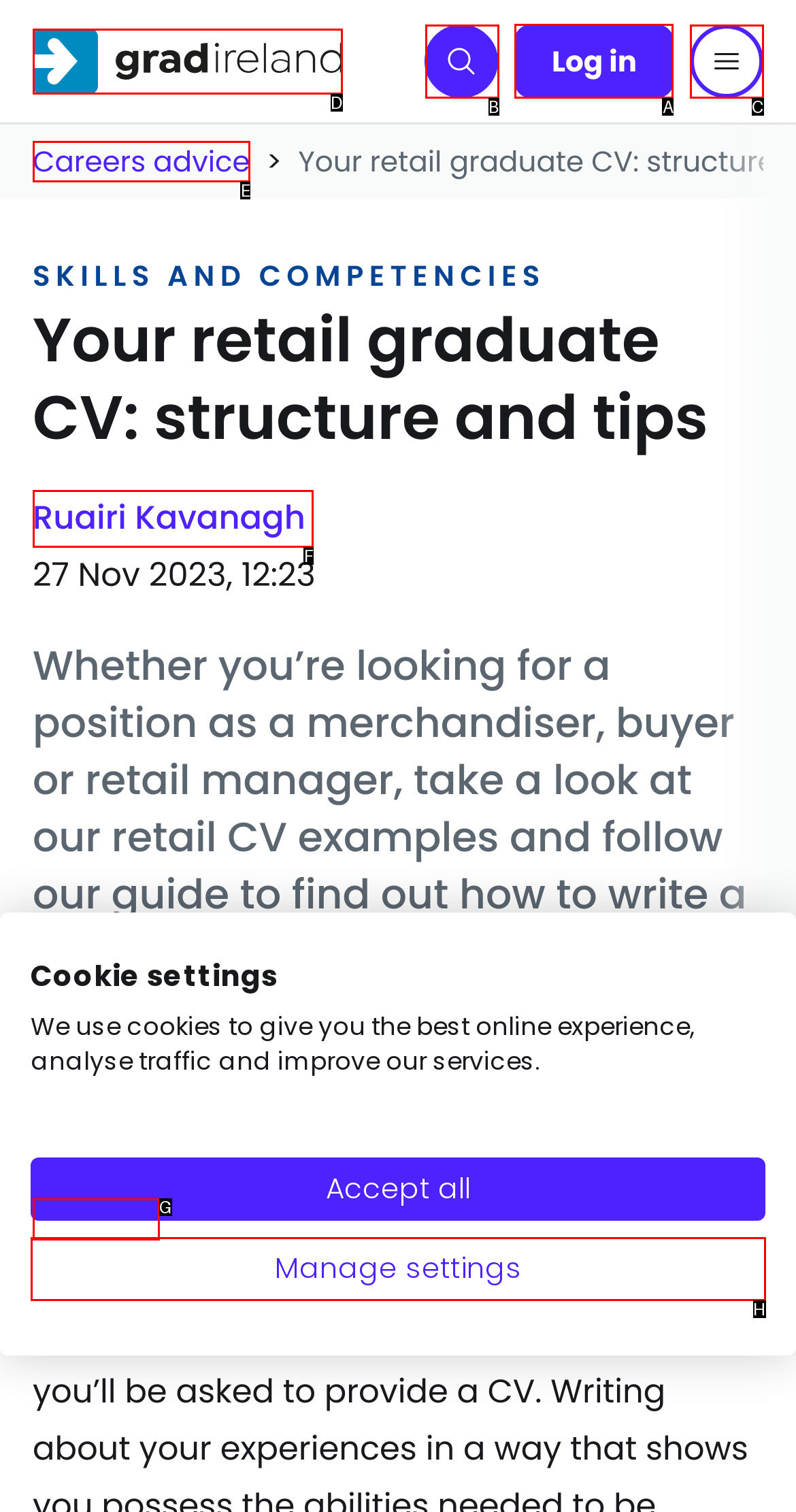Identify the letter of the option that should be selected to accomplish the following task: Log in to your account. Provide the letter directly.

A